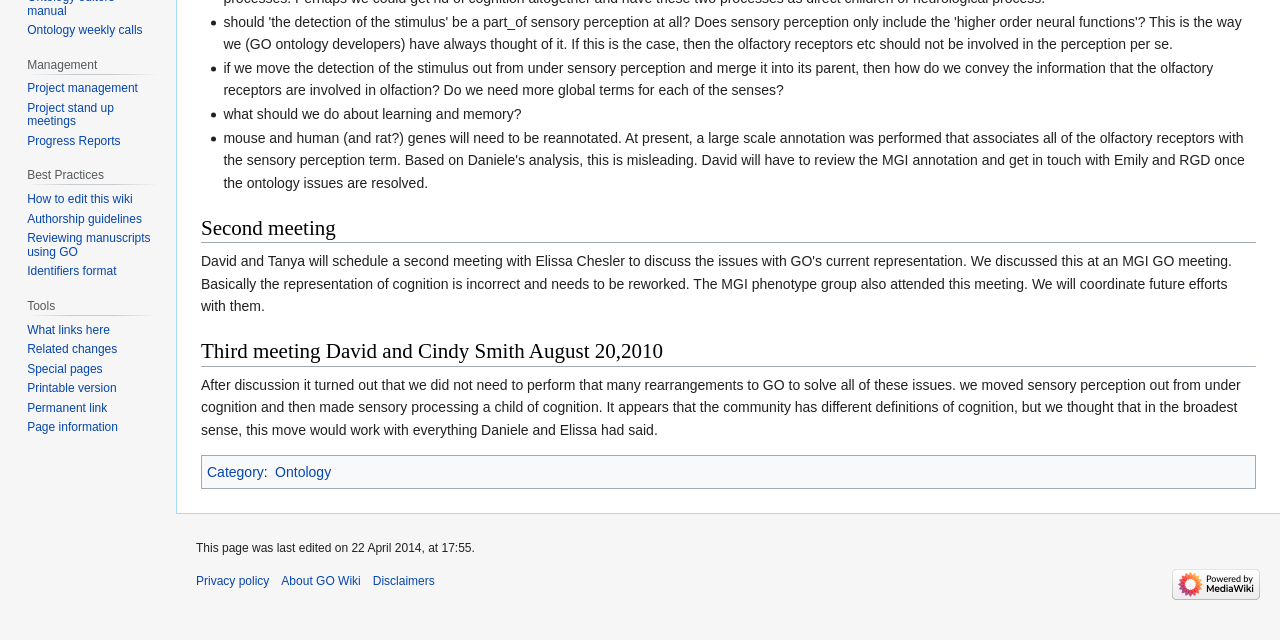Based on the element description, predict the bounding box coordinates (top-left x, top-left y, bottom-right x, bottom-right y) for the UI element in the screenshot: Category

[0.162, 0.725, 0.206, 0.75]